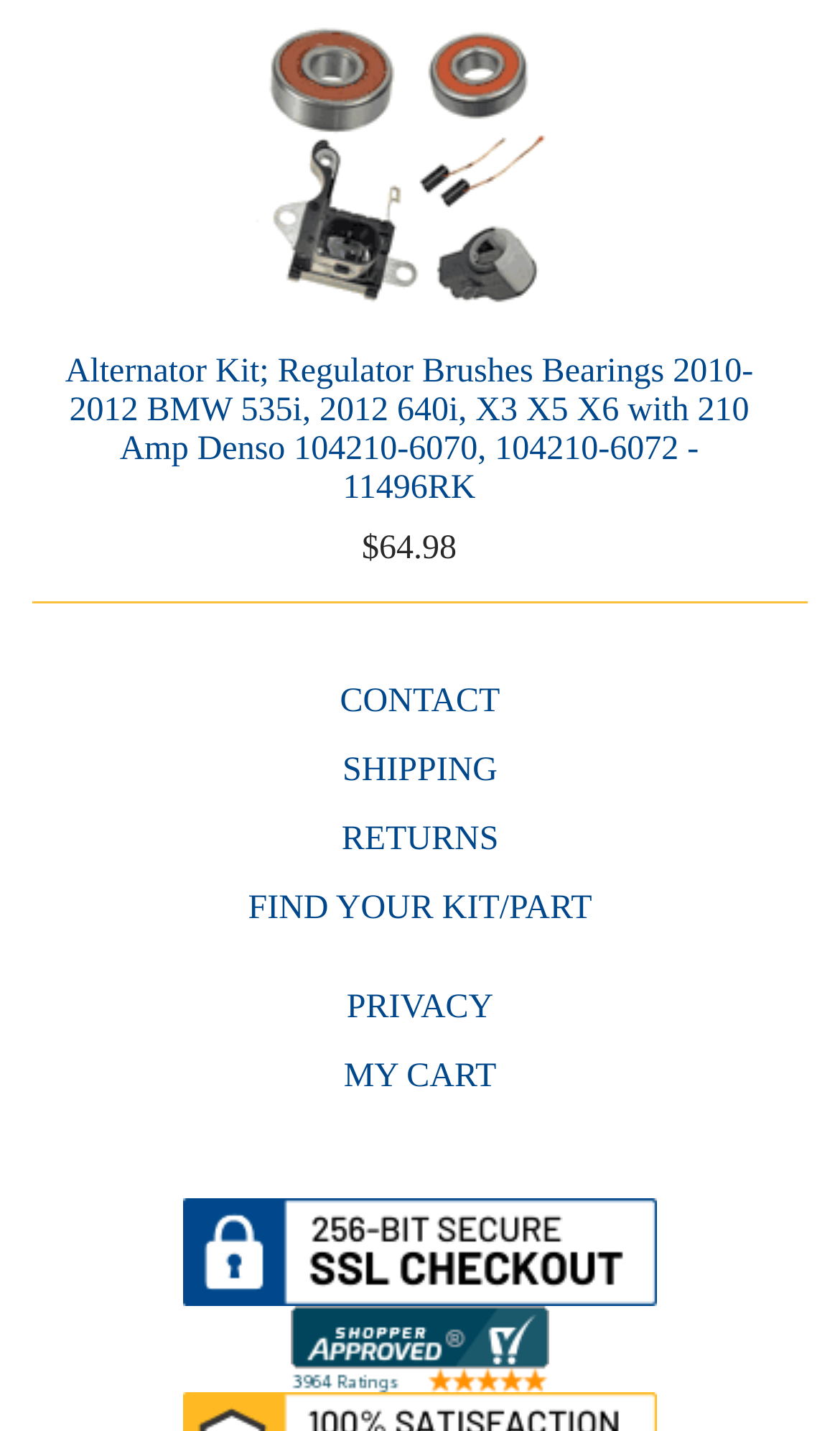Please provide a comprehensive response to the question below by analyzing the image: 
What is the brand of the alternator kit?

The brand of the alternator kit is mentioned in the link element with bounding box coordinates [0.301, 0.205, 0.673, 0.23], which displays the text 'Alternator Kit; Regulator Brushes Bearings 2010-2012 BMW 535i, 2012 640i, X3 X5 X6 with 210 Amp Denso 104210-6070, 104210-6072 - 11496RK'.